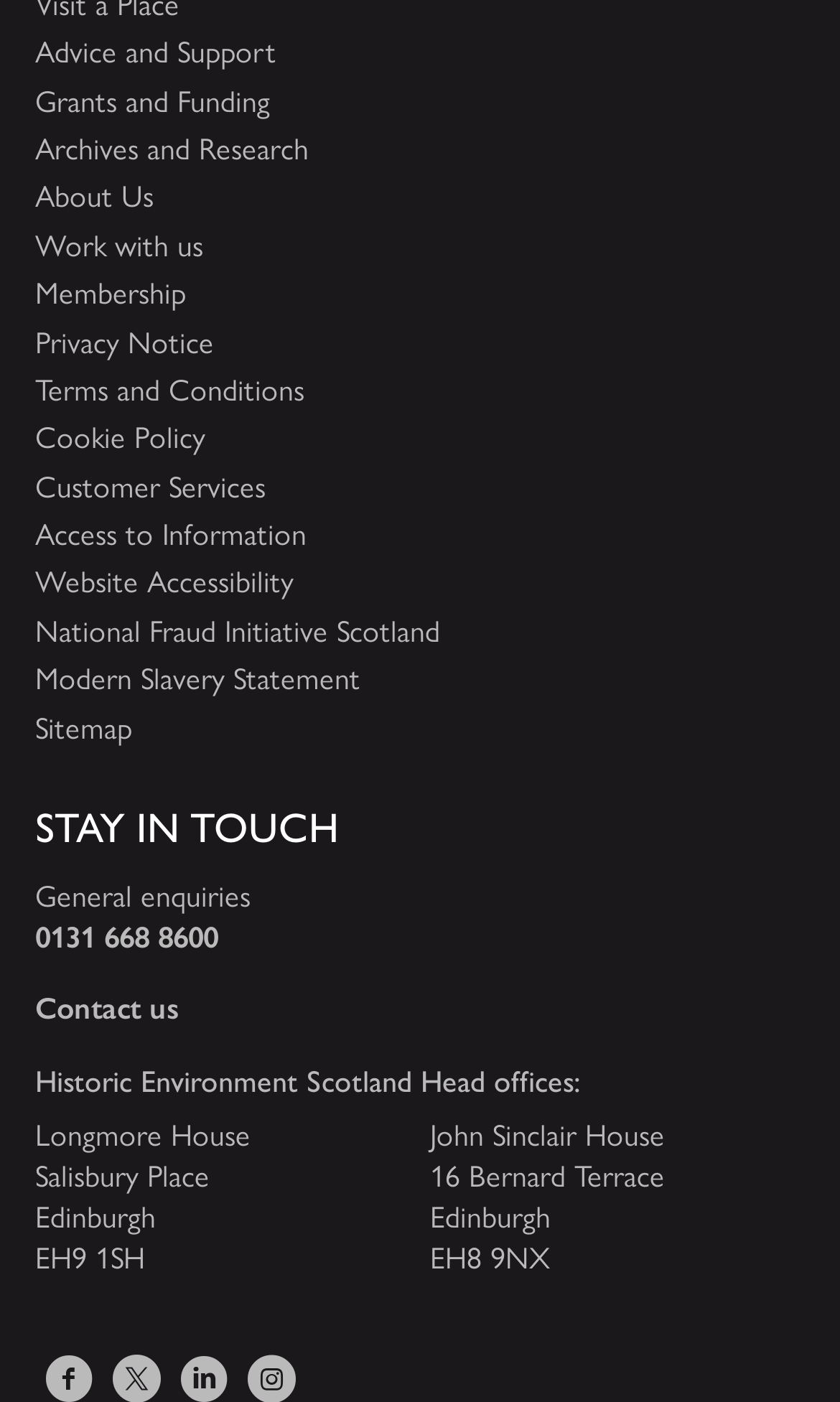Respond concisely with one word or phrase to the following query:
What are the main categories of information on this website?

Advice, Grants, Archives, About Us, etc.